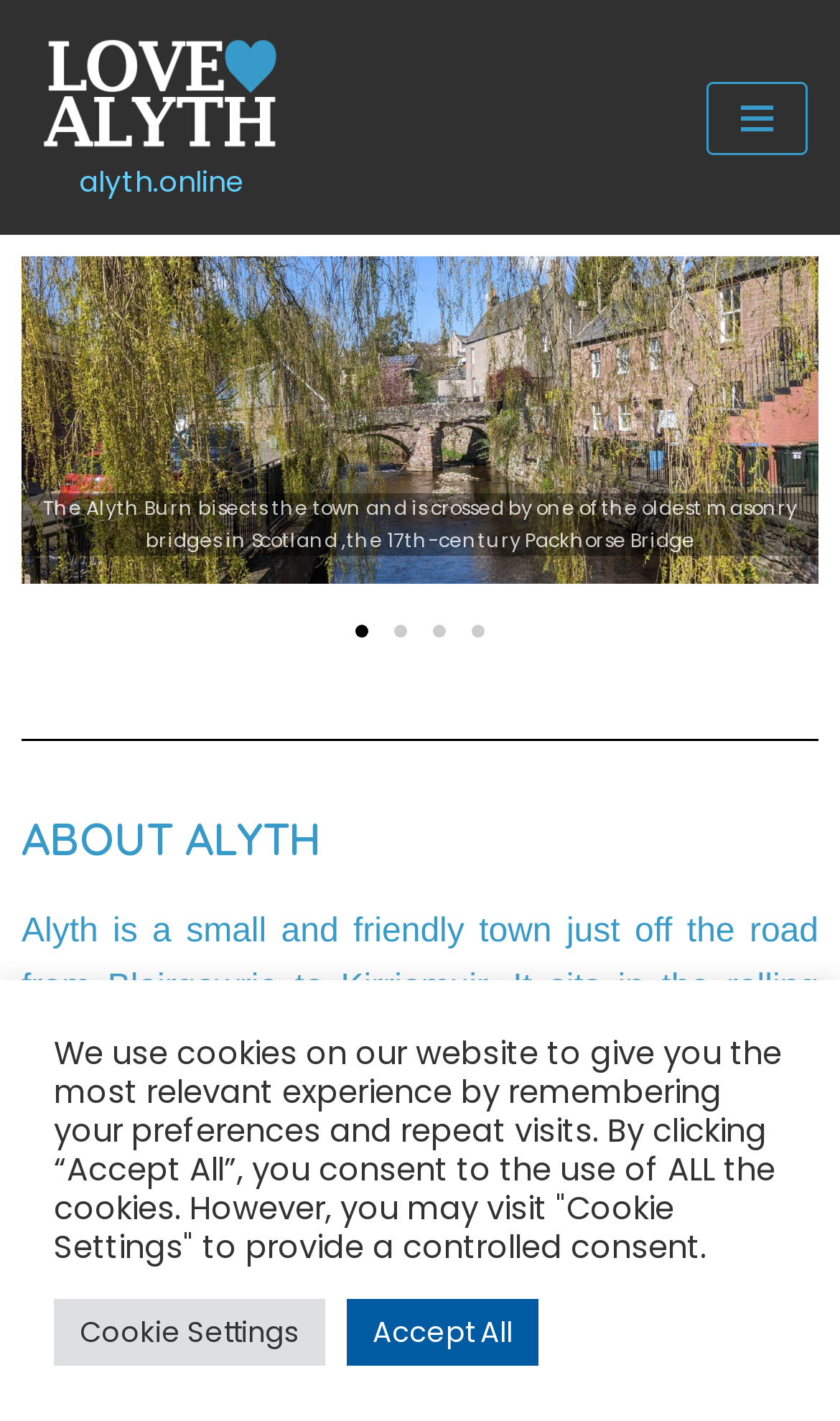What is the topic of the main content?
Please respond to the question with a detailed and well-explained answer.

I analyzed the structure of the webpage and found that the main content is under the 'ABOUT ALYTH' heading, which suggests that the topic of the main content is about Alyth.